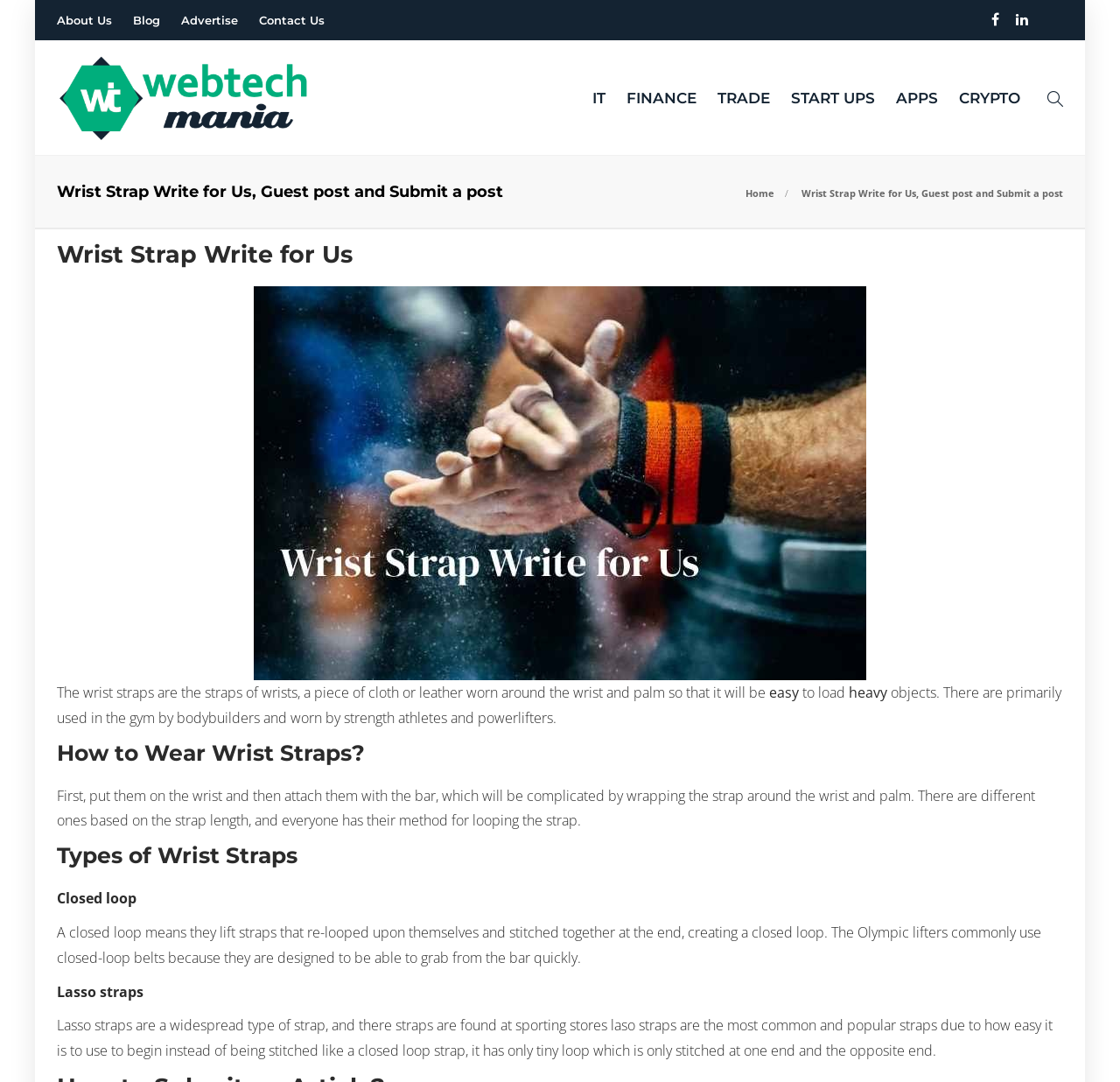Bounding box coordinates should be provided in the format (top-left x, top-left y, bottom-right x, bottom-right y) with all values between 0 and 1. Identify the bounding box for this UI element: Contact Us

[0.231, 0.002, 0.29, 0.035]